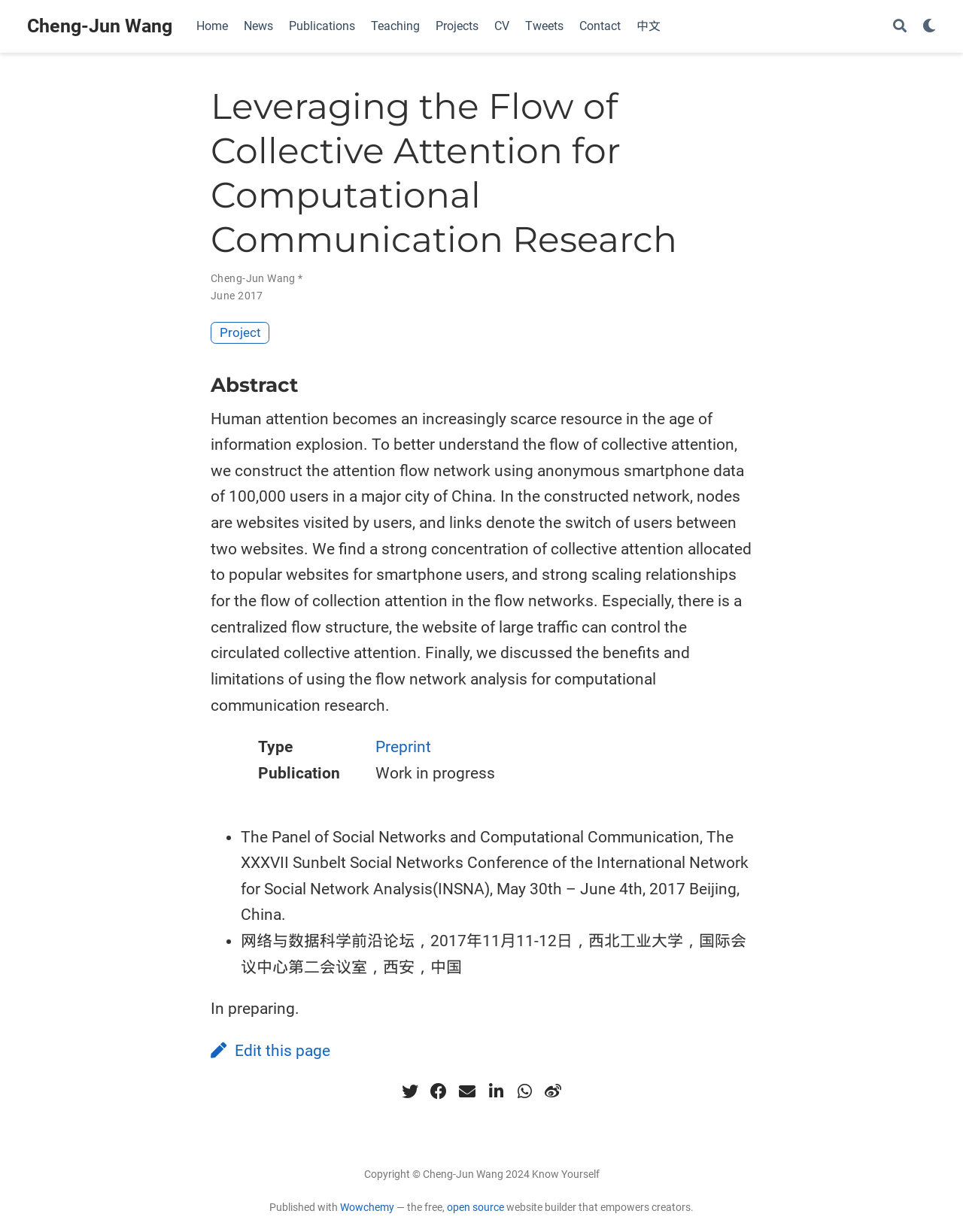Based on the image, please respond to the question with as much detail as possible:
What is the purpose of the 'Search' link?

The 'Search' link is located at the top-right corner of the webpage, and its purpose is likely to allow users to search for specific content within the webpage.